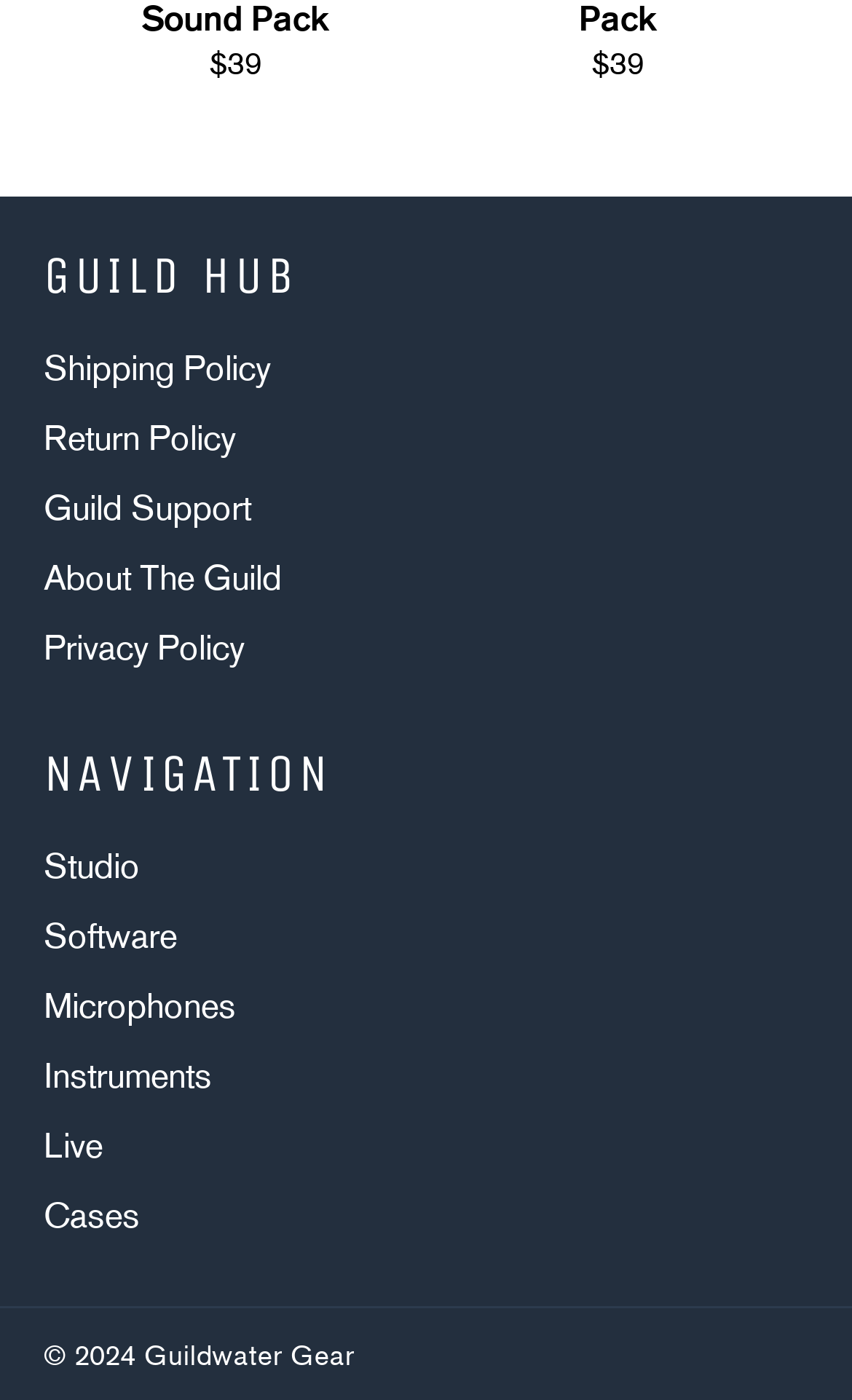How many links are there in the navigation section? Based on the image, give a response in one word or a short phrase.

7